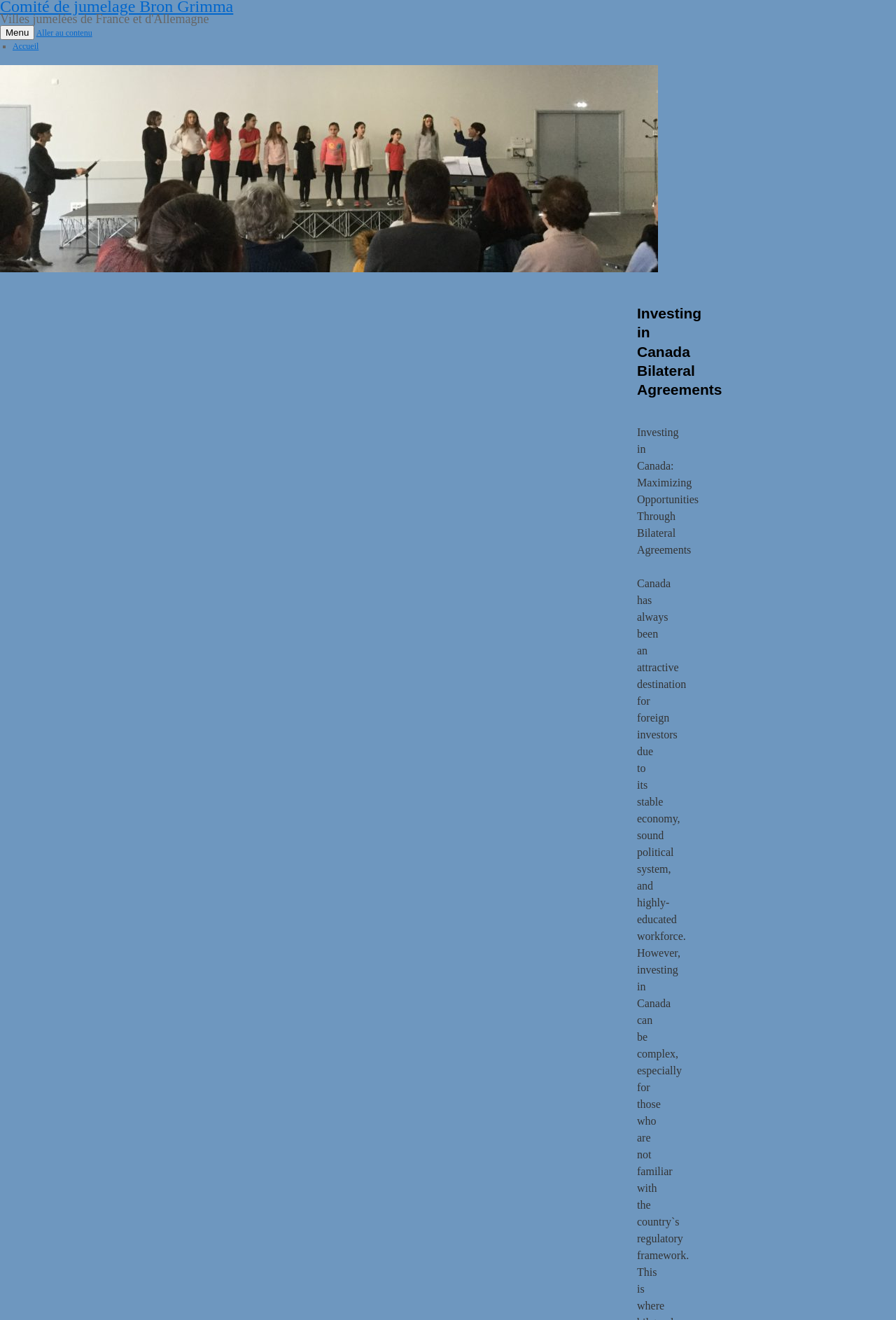What is the main title displayed on this webpage?

Comité de jumelage Bron Grimma